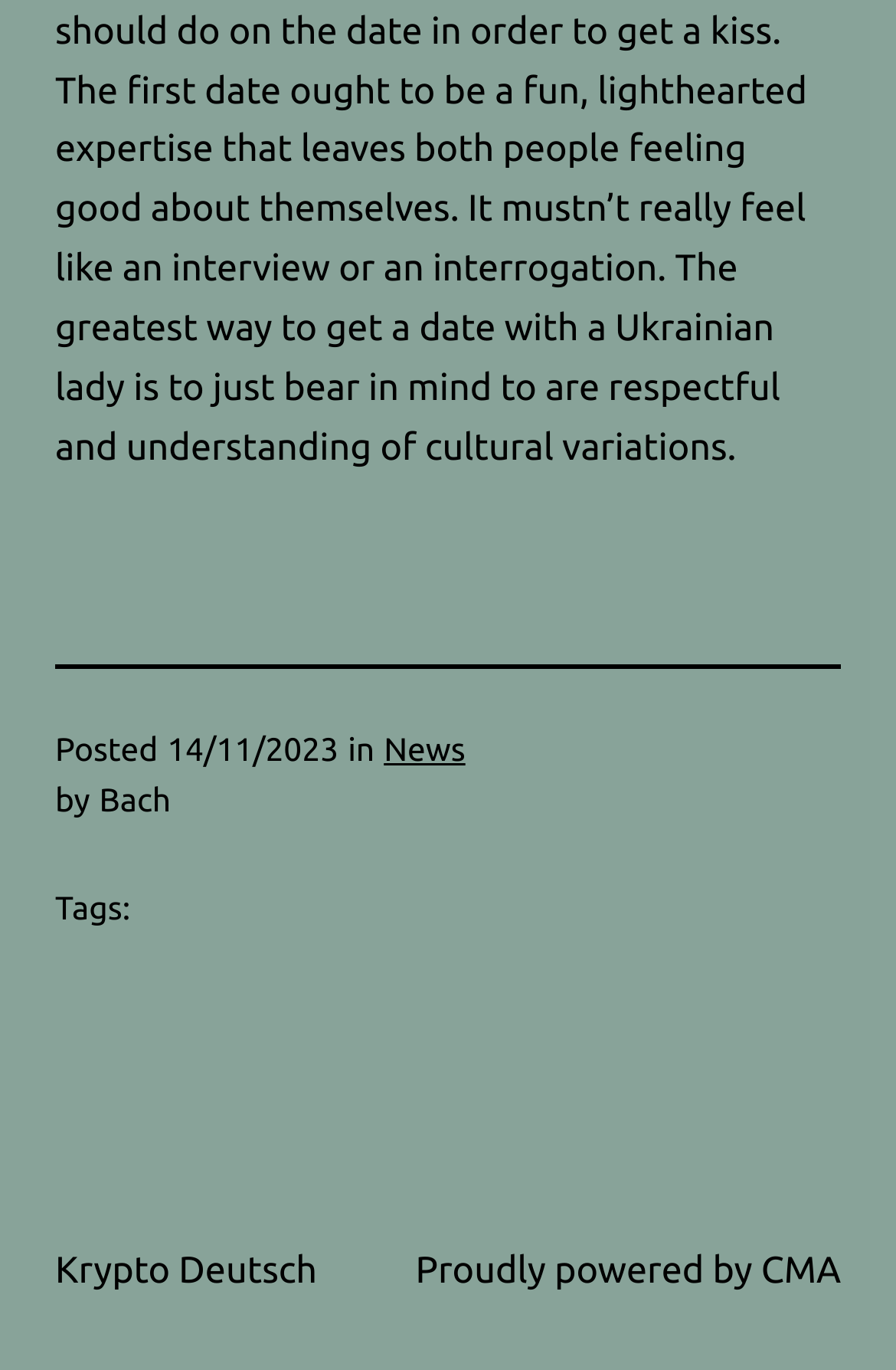What platform powers the website?
With the help of the image, please provide a detailed response to the question.

I found the platform that powers the website by looking at the static text element at the bottom of the page, which contains the text 'Proudly powered by CMA'.